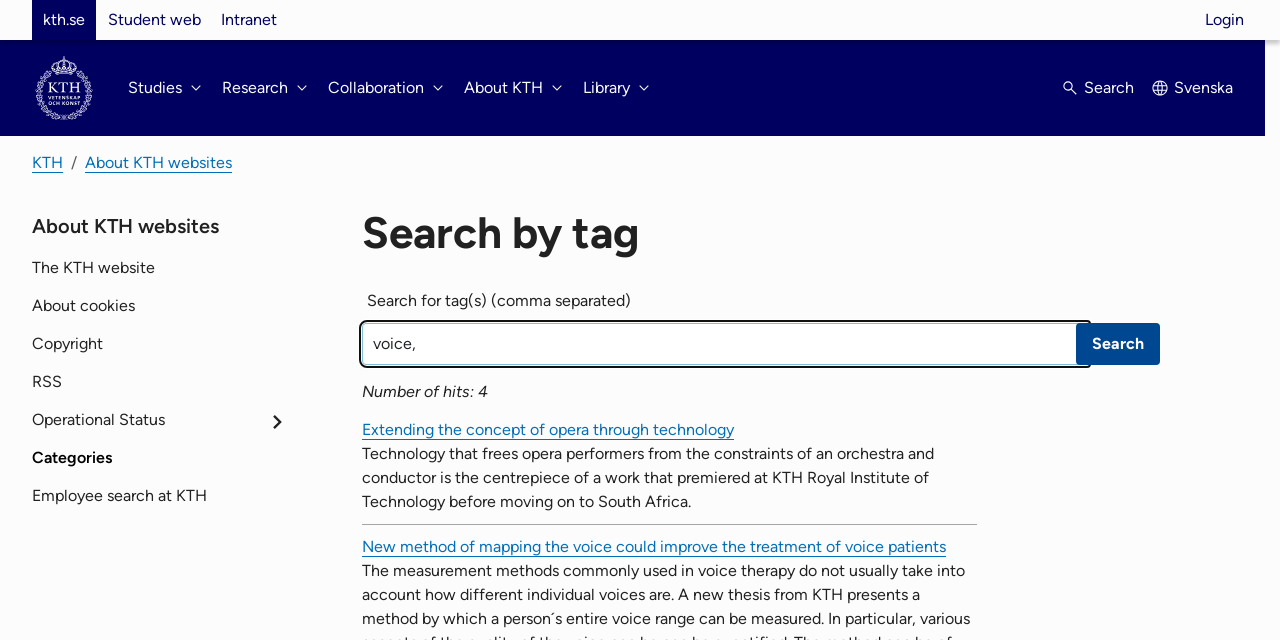Determine the bounding box coordinates of the clickable element to complete this instruction: "Read about 'Extending the concept of opera through technology'". Provide the coordinates in the format of four float numbers between 0 and 1, [left, top, right, bottom].

[0.283, 0.656, 0.573, 0.685]